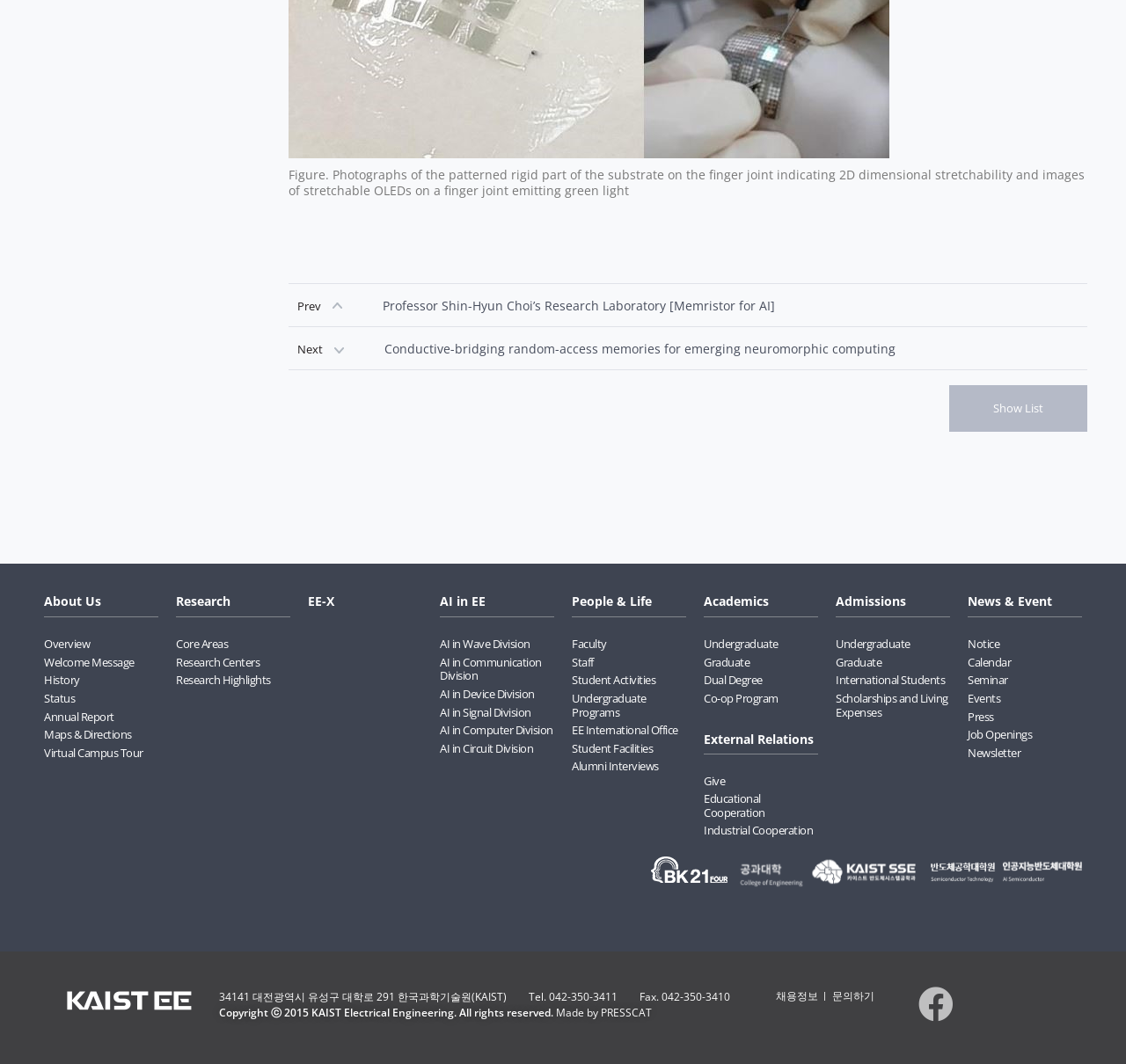What is the copyright year of the webpage?
From the image, provide a succinct answer in one word or a short phrase.

2015